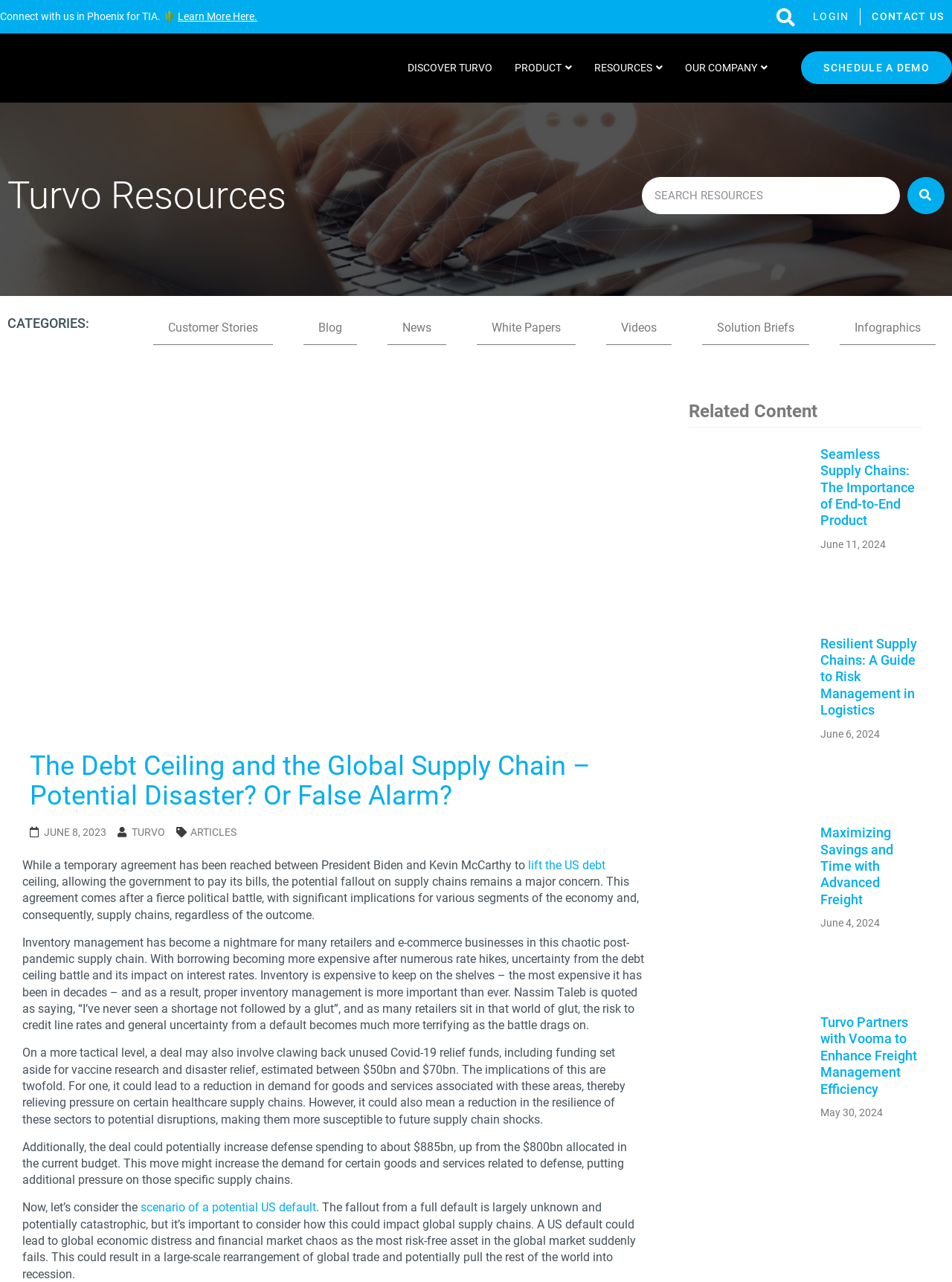Indicate the bounding box coordinates of the element that needs to be clicked to satisfy the following instruction: "Search for resources". The coordinates should be four float numbers between 0 and 1, i.e., [left, top, right, bottom].

[0.674, 0.138, 0.992, 0.167]